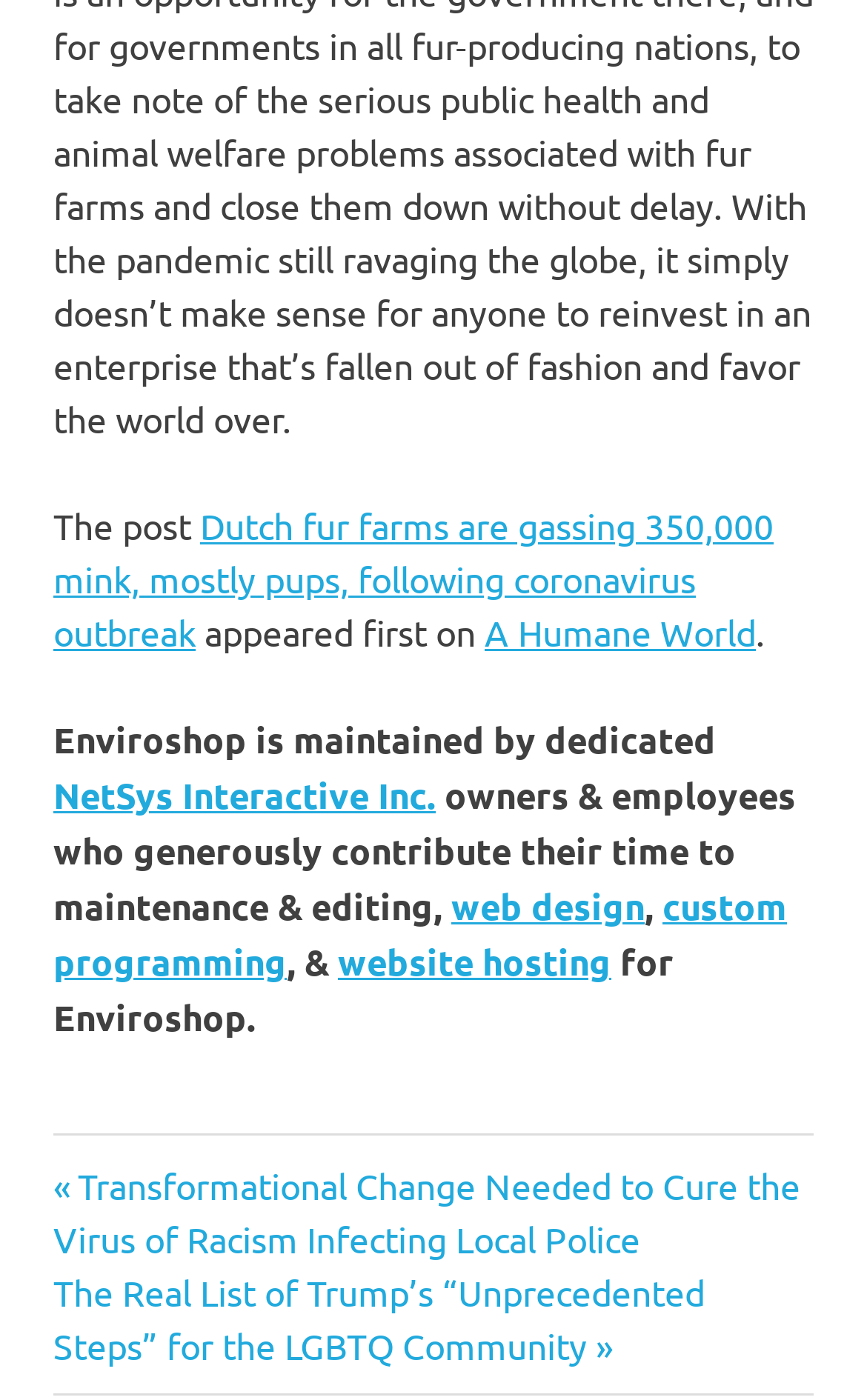Find the bounding box coordinates of the element I should click to carry out the following instruction: "Visit the website of A Humane World".

[0.559, 0.435, 0.872, 0.467]